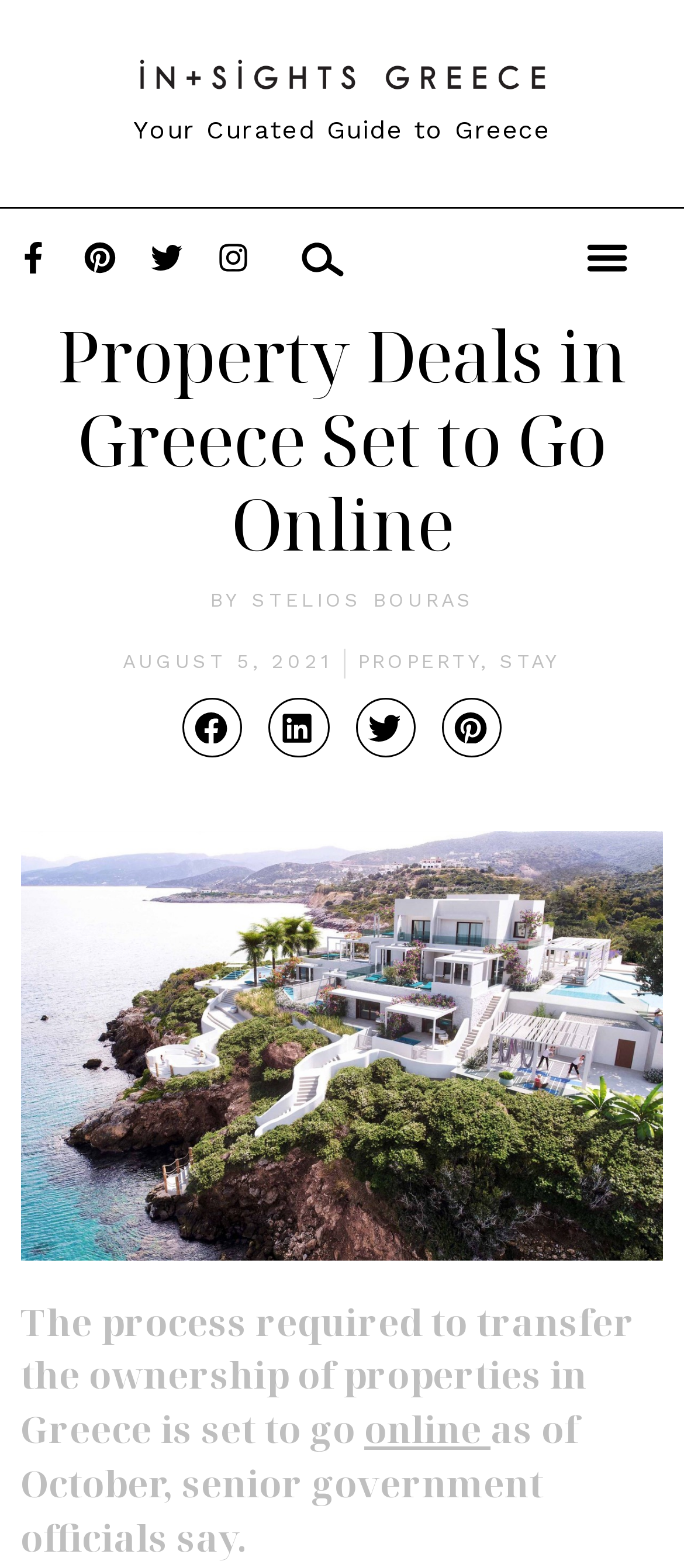What social media platforms are available for sharing?
Provide an in-depth answer to the question, covering all aspects.

The social media platforms available for sharing can be determined by looking at the buttons 'Share on facebook', 'Share on linkedin', 'Share on twitter', and 'Share on pinterest' at the bottom of the article.